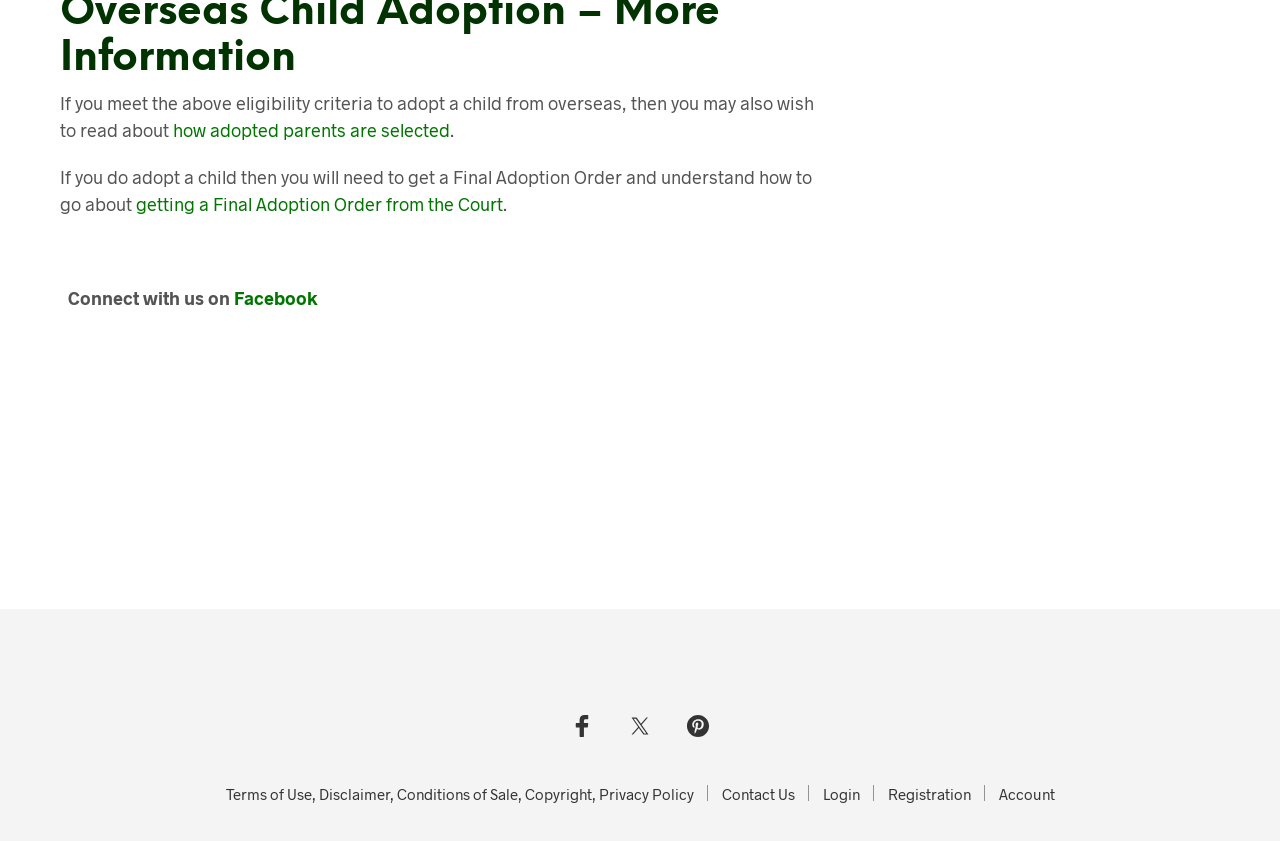Determine the bounding box coordinates of the clickable element to achieve the following action: 'get information on getting a Final Adoption Order from the Court'. Provide the coordinates as four float values between 0 and 1, formatted as [left, top, right, bottom].

[0.106, 0.229, 0.393, 0.256]